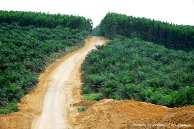What is the dominant feature of the landscape?
Based on the image, please offer an in-depth response to the question.

The image shows a vast area of land covered with palm oil plants, which suggests that palm oil cultivation is the dominant feature of the landscape, with the road winding its way through it.